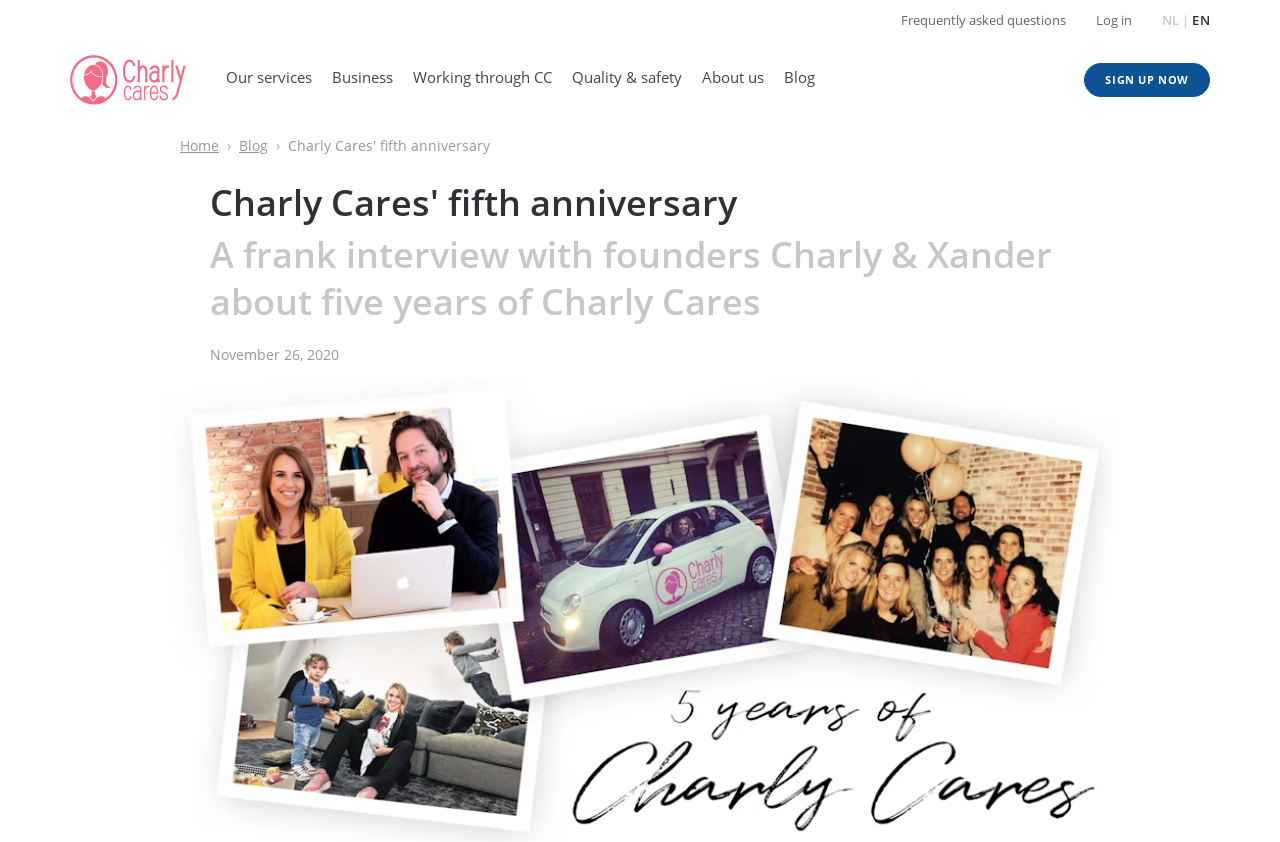Given the content of the image, can you provide a detailed answer to the question?
What is the name of the company?

The name of the company can be found in the image element at the top of the webpage, which has a bounding box coordinate of [0.055, 0.065, 0.145, 0.125]. The image is labeled as 'Charly Cares'.